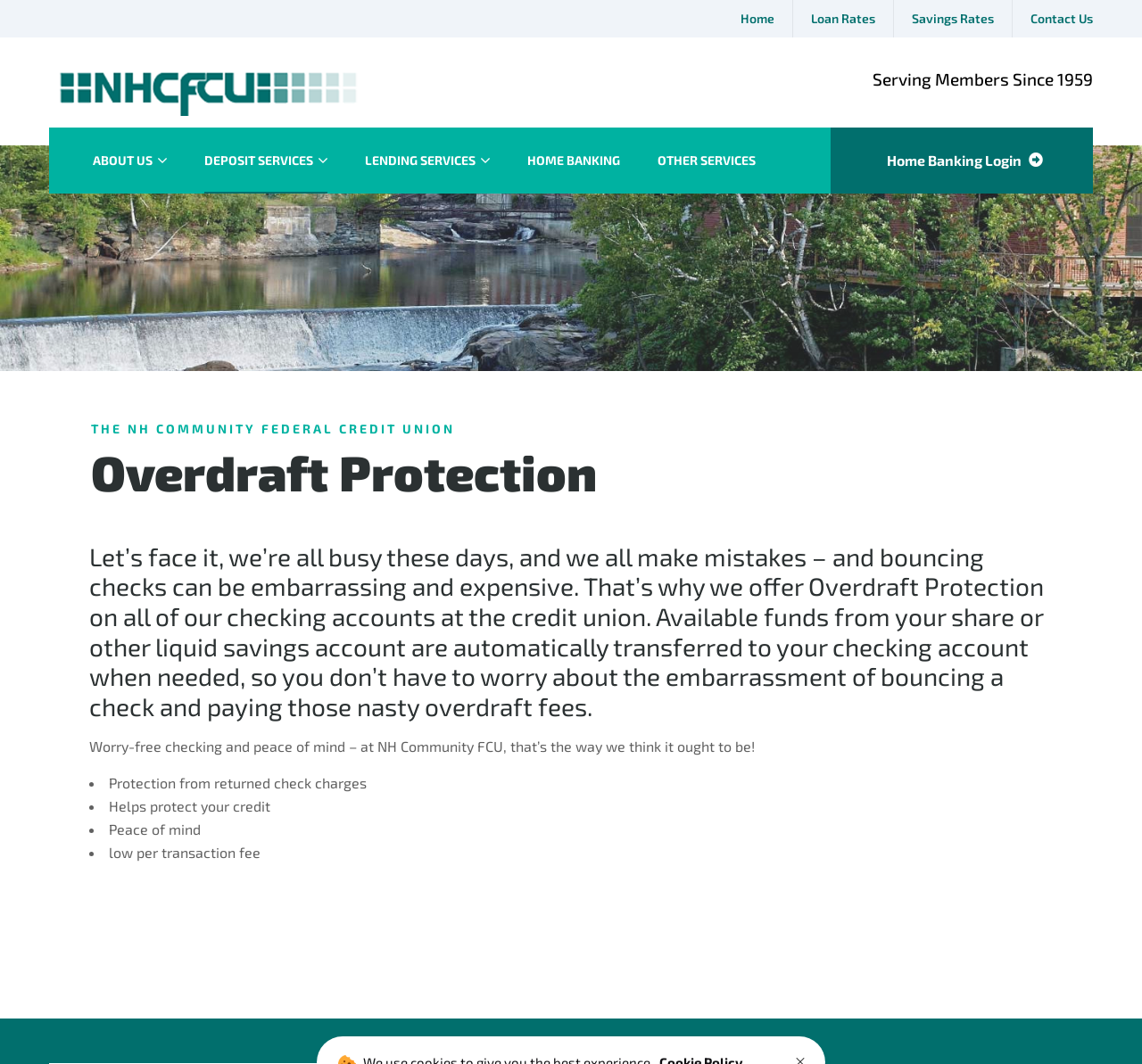Please identify the bounding box coordinates of the element's region that I should click in order to complete the following instruction: "Go to 'Contact'". The bounding box coordinates consist of four float numbers between 0 and 1, i.e., [left, top, right, bottom].

None